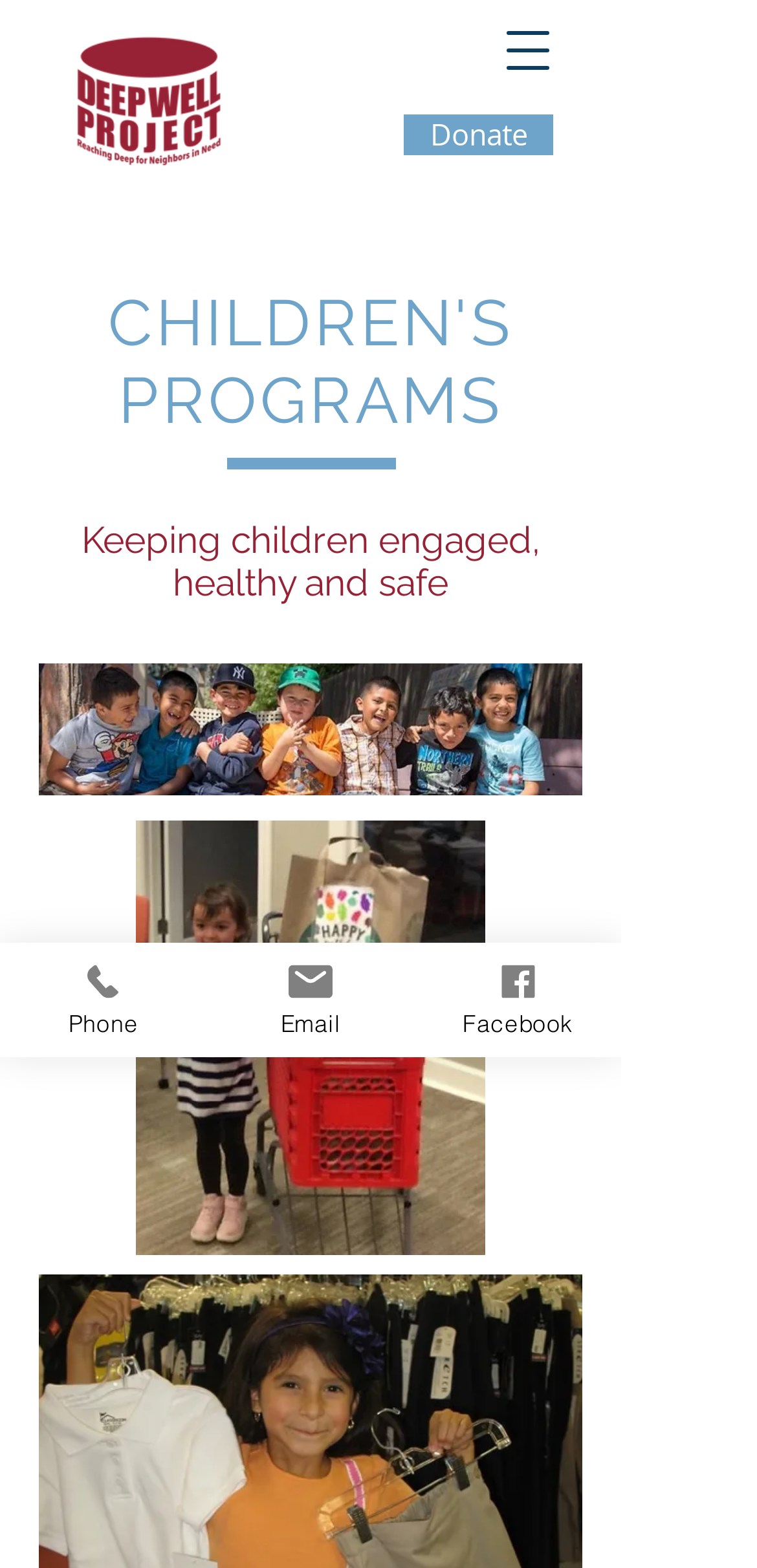Identify the bounding box of the UI component described as: "Facebook".

[0.547, 0.601, 0.821, 0.674]